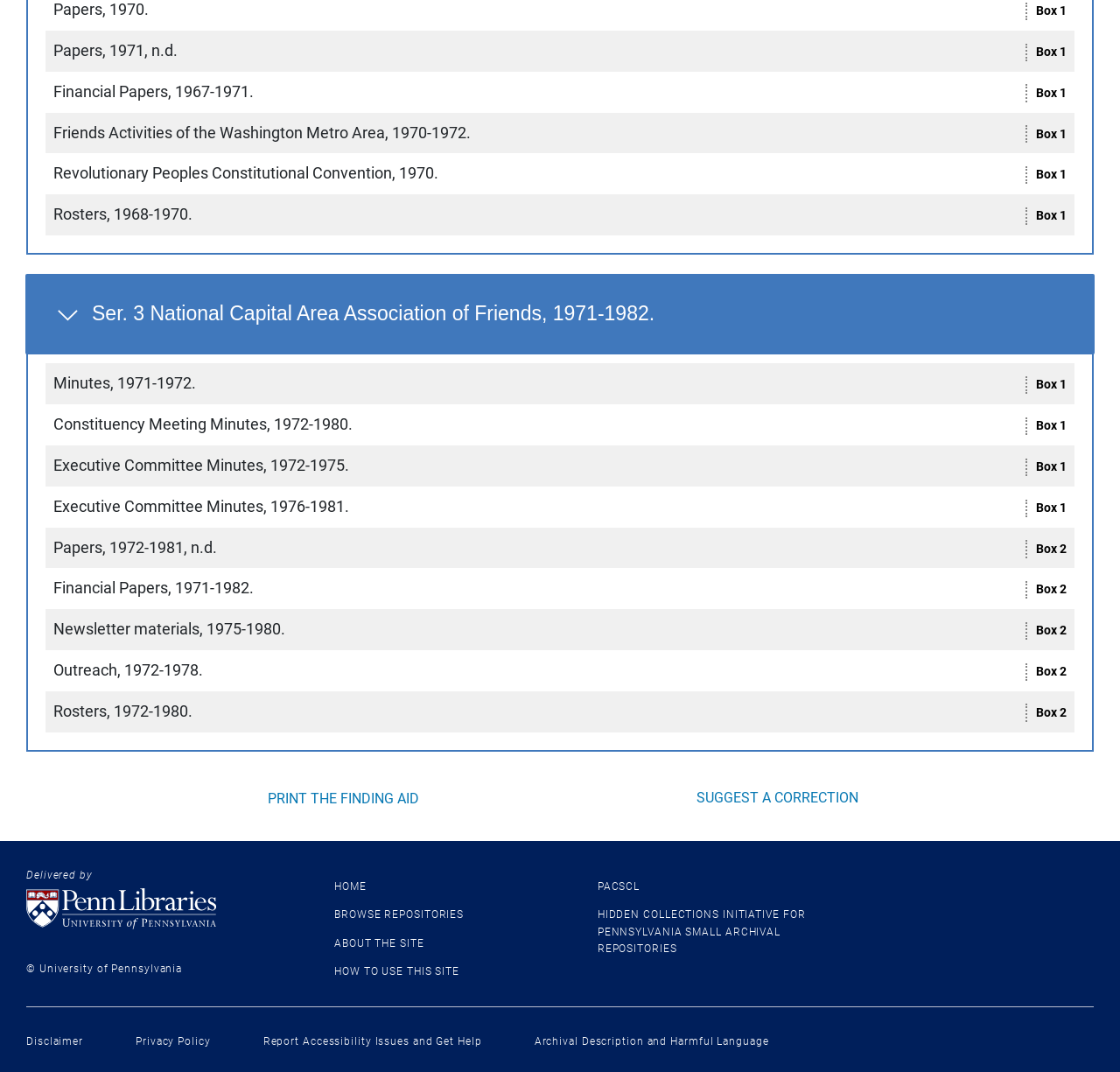Please specify the bounding box coordinates of the element that should be clicked to execute the given instruction: 'Expand the series 3 National Capital Area Association of Friends'. Ensure the coordinates are four float numbers between 0 and 1, expressed as [left, top, right, bottom].

[0.023, 0.255, 0.977, 0.331]